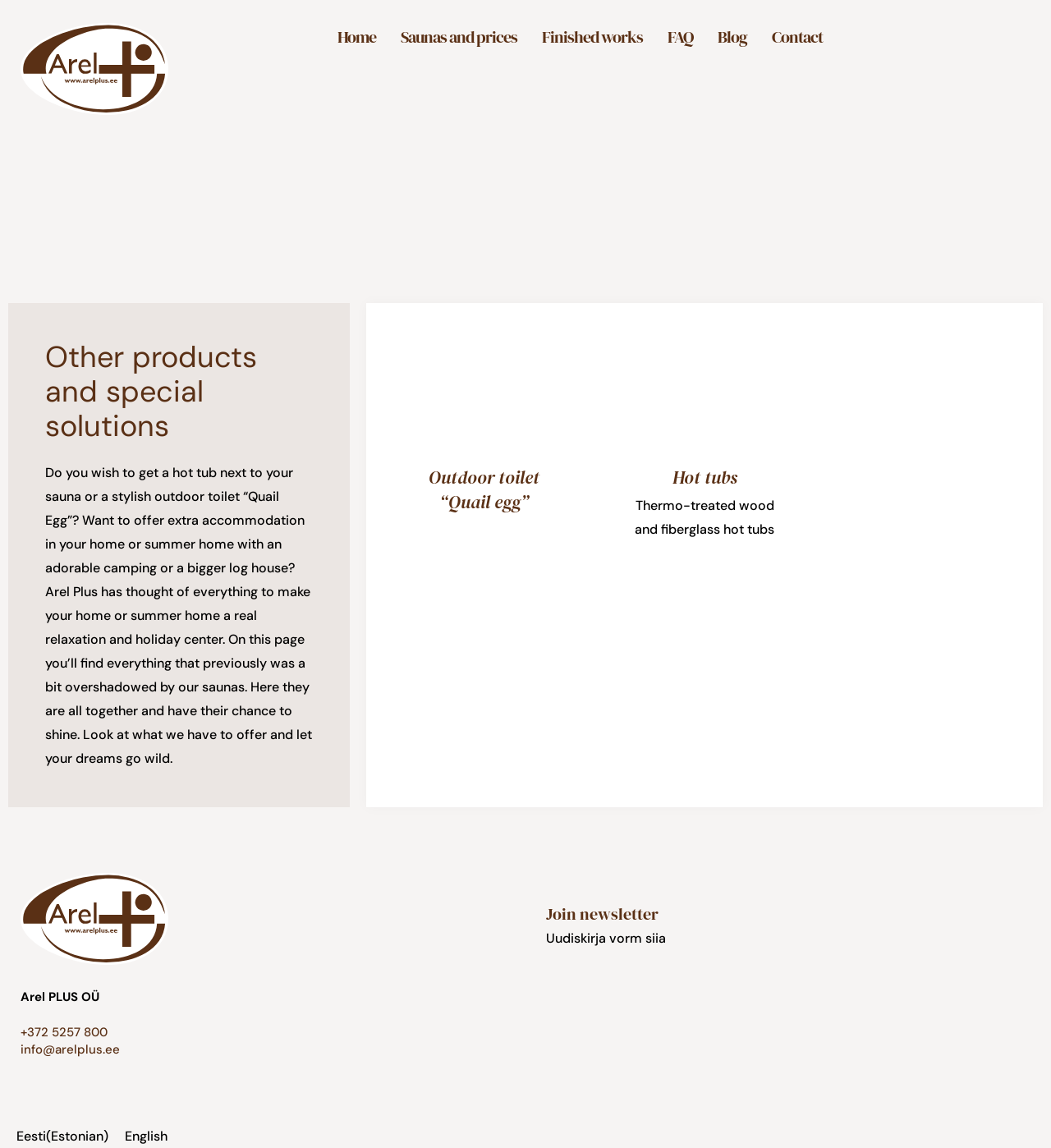Provide an in-depth caption for the webpage.

This webpage is about "Other products and special solutions" from Arel Plus, a company that offers saunas and related products. At the top left corner, there is a small logo image and a link to the homepage. Next to it, there is a menu with links to various sections of the website, including "Home", "Saunas and prices", "Finished works", "FAQ", "Blog", "Contact", and "Estonian" with a small Estonian flag icon.

Below the menu, there is a main section with a heading "Other products and special solutions" and a descriptive paragraph that explains the purpose of this page. The paragraph mentions hot tubs, outdoor toilets, and log houses, and invites readers to explore the products offered by Arel Plus.

On the same section, there are two links to specific products: "Quail Egg" outdoor toilet and hot tubs made of thermo-treated wood and fiberglass. Each link has a corresponding image below it, showcasing the product.

At the bottom of the page, there is a footer section with the company name "Arel PLUS OÜ", contact information including phone number and email, and a link to join the newsletter. There are also two links to switch the language to Estonian or English.